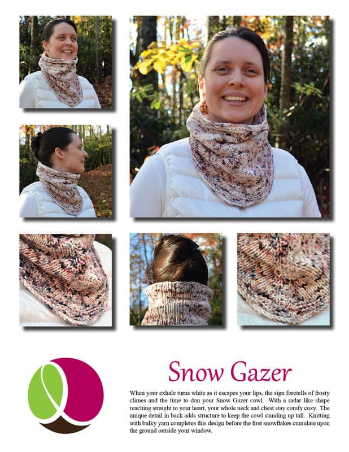What type of tones are used in the cowl's fabric?
Please describe in detail the information shown in the image to answer the question.

The caption describes the fabric of the Snow Gazer Cowl as having a blend of earthy tones, which suggests a natural and muted color palette.